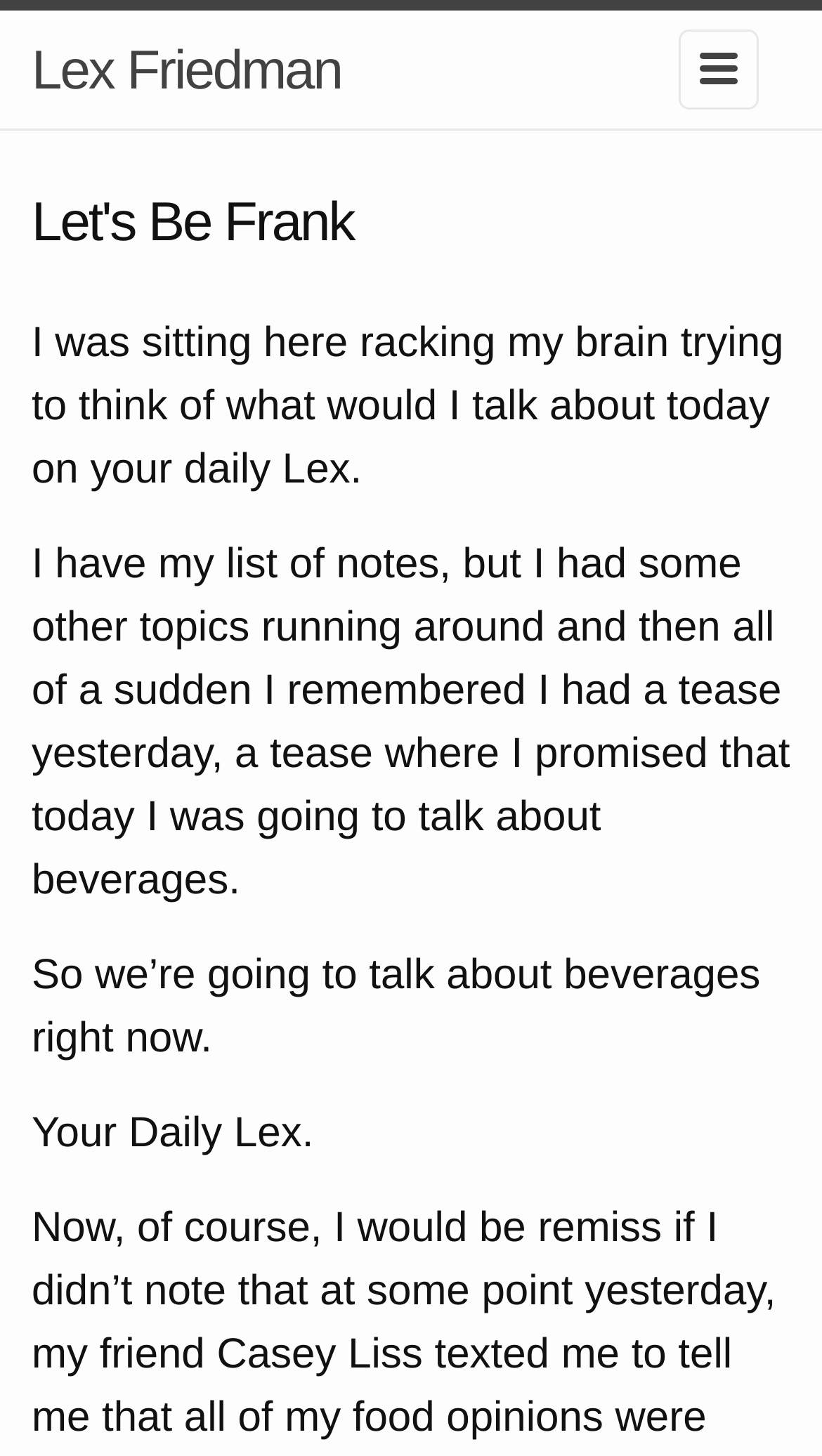What is the author trying to do?
Please provide a detailed and thorough answer to the question.

The author is trying to think of a topic to discuss, as mentioned in the first paragraph of text, which says 'I was sitting here racking my brain trying to think of what would I talk about today on your daily Lex.' This suggests that the author is struggling to come up with a topic to write about.